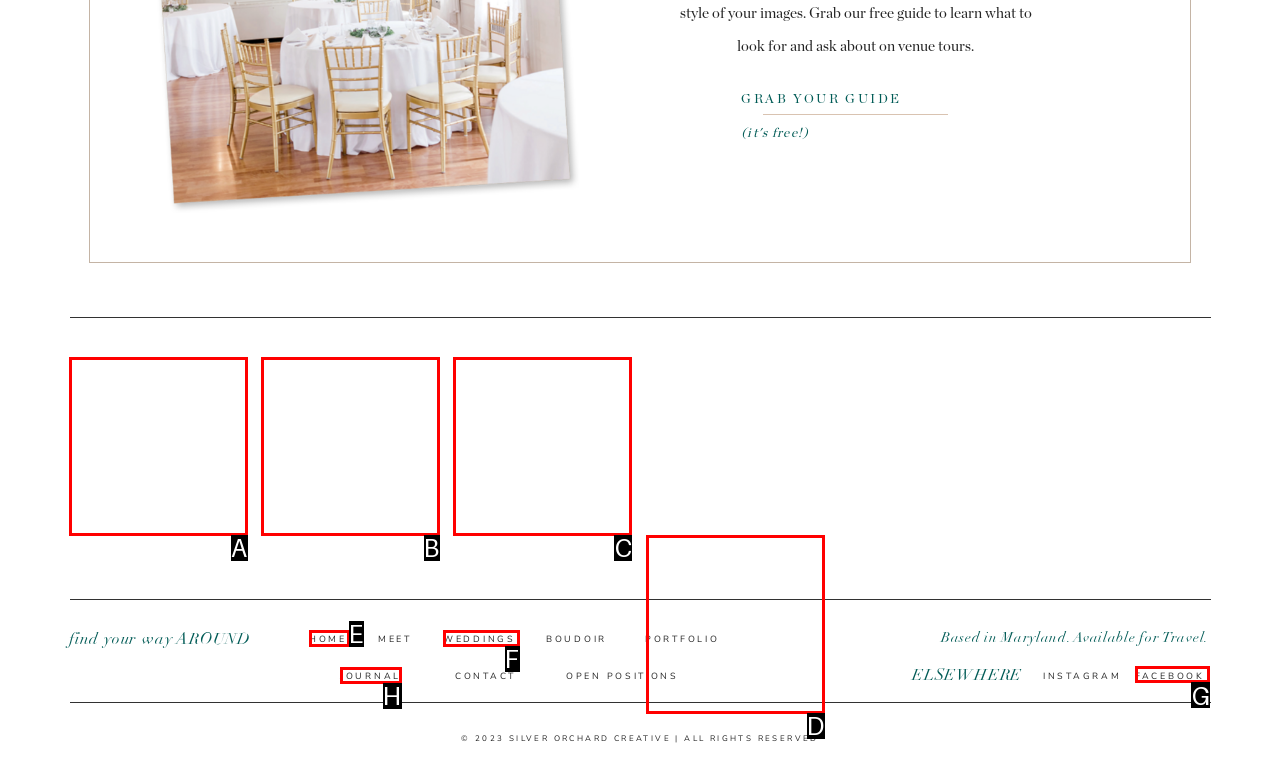For the task "Visit 'FACEBOOK'", which option's letter should you click? Answer with the letter only.

G